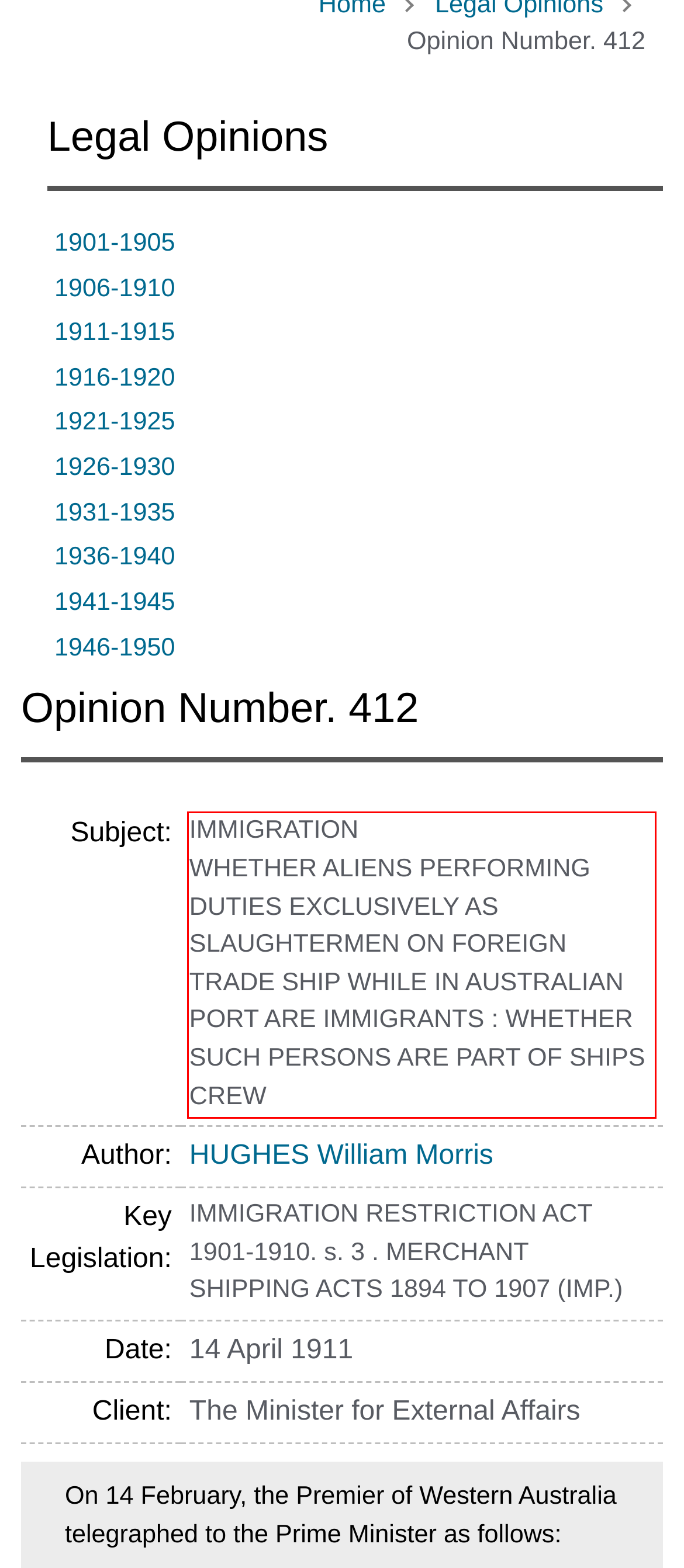Within the screenshot of the webpage, there is a red rectangle. Please recognize and generate the text content inside this red bounding box.

IMMIGRATION WHETHER ALIENS PERFORMING DUTIES EXCLUSIVELY AS SLAUGHTERMEN ON FOREIGN TRADE SHIP WHILE IN AUSTRALIAN PORT ARE IMMIGRANTS : WHETHER SUCH PERSONS ARE PART OF SHIPS CREW